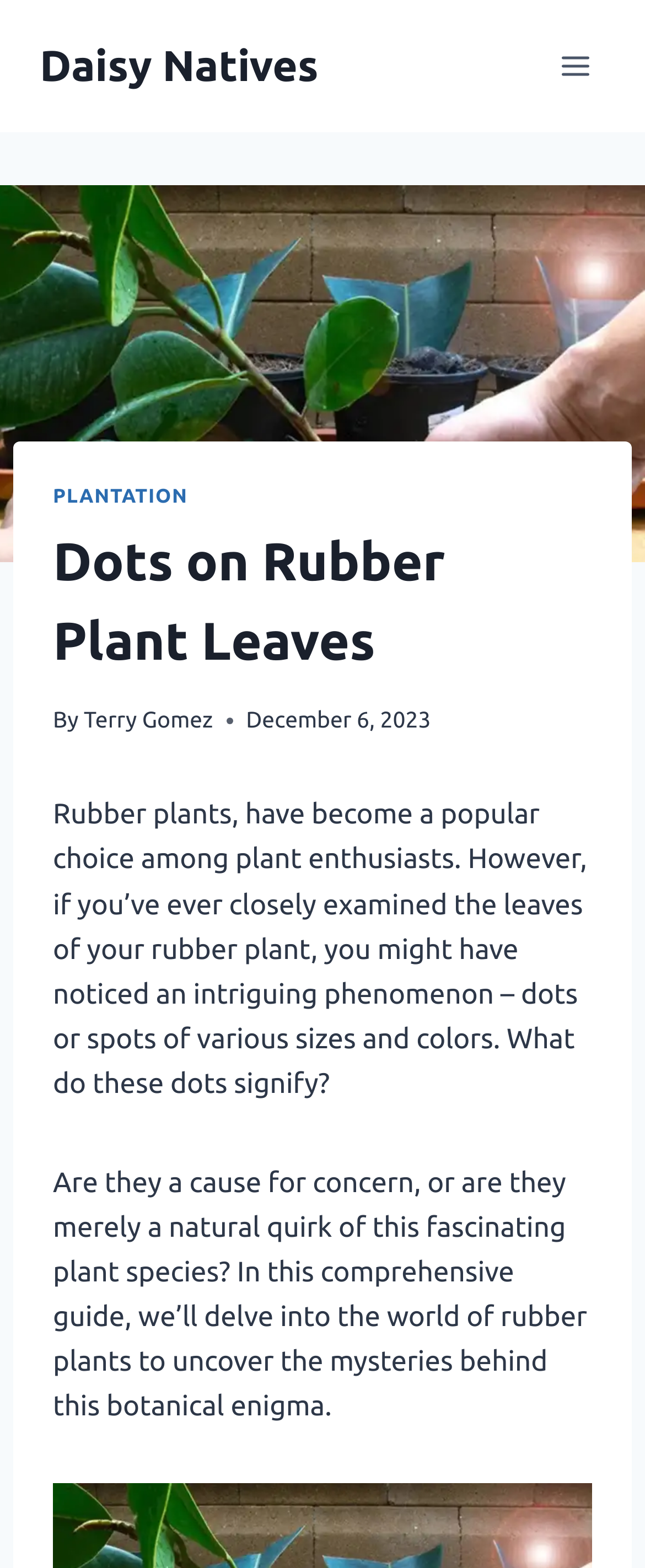From the screenshot, find the bounding box of the UI element matching this description: "Plantation". Supply the bounding box coordinates in the form [left, top, right, bottom], each a float between 0 and 1.

[0.082, 0.31, 0.291, 0.324]